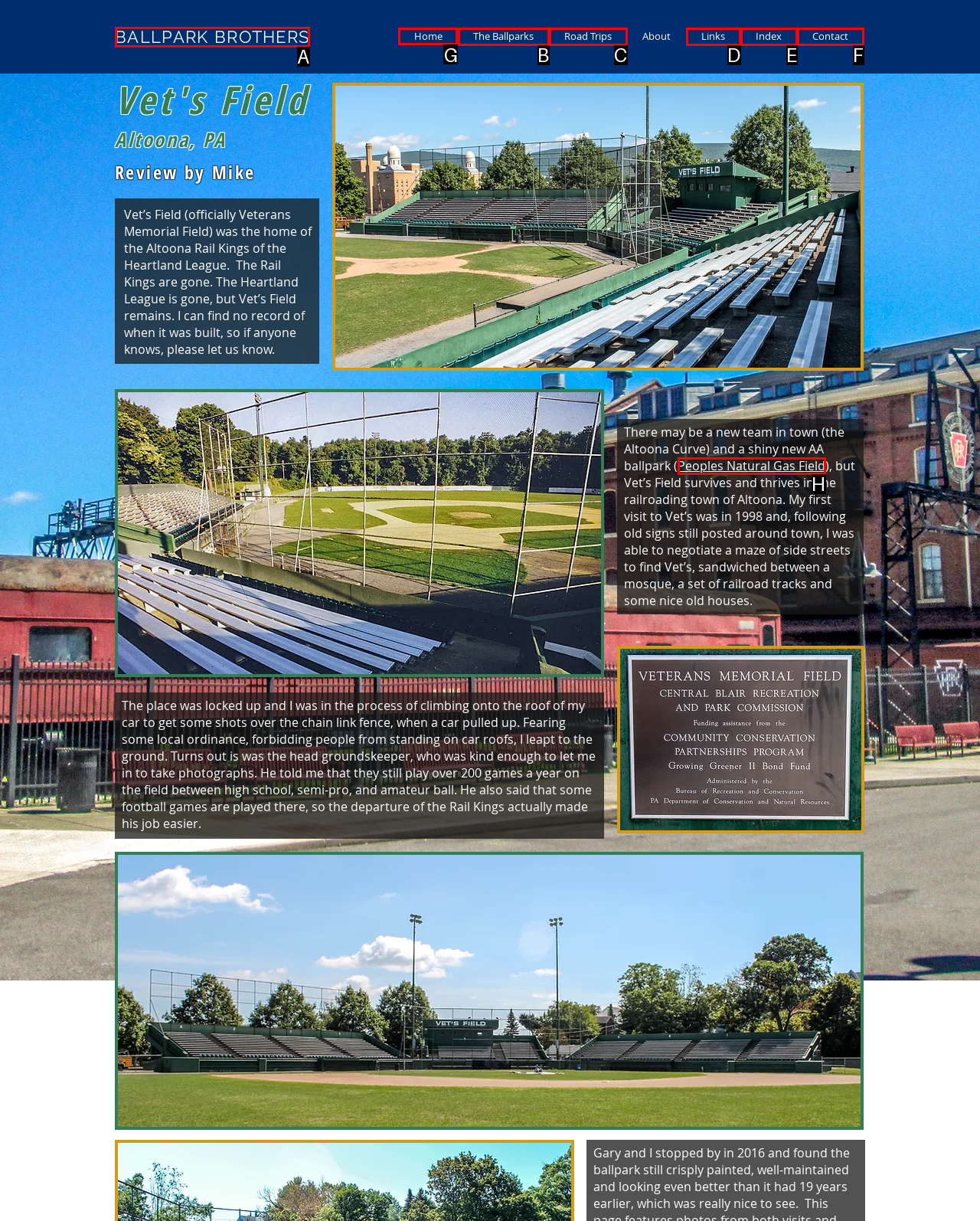Determine which HTML element to click for this task: Click the Home link Provide the letter of the selected choice.

G